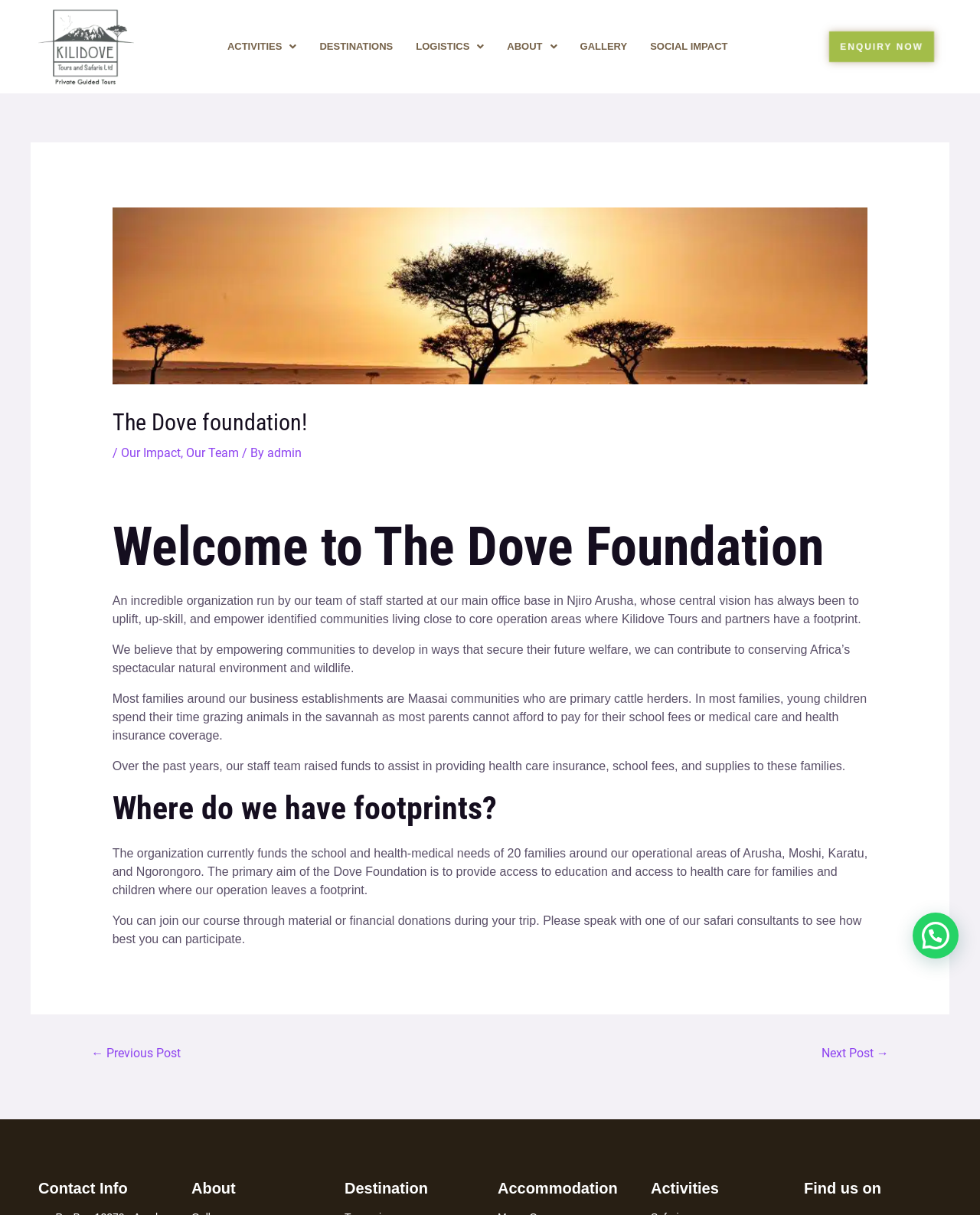Please identify the bounding box coordinates of the area that needs to be clicked to follow this instruction: "Discover new releases in books".

None